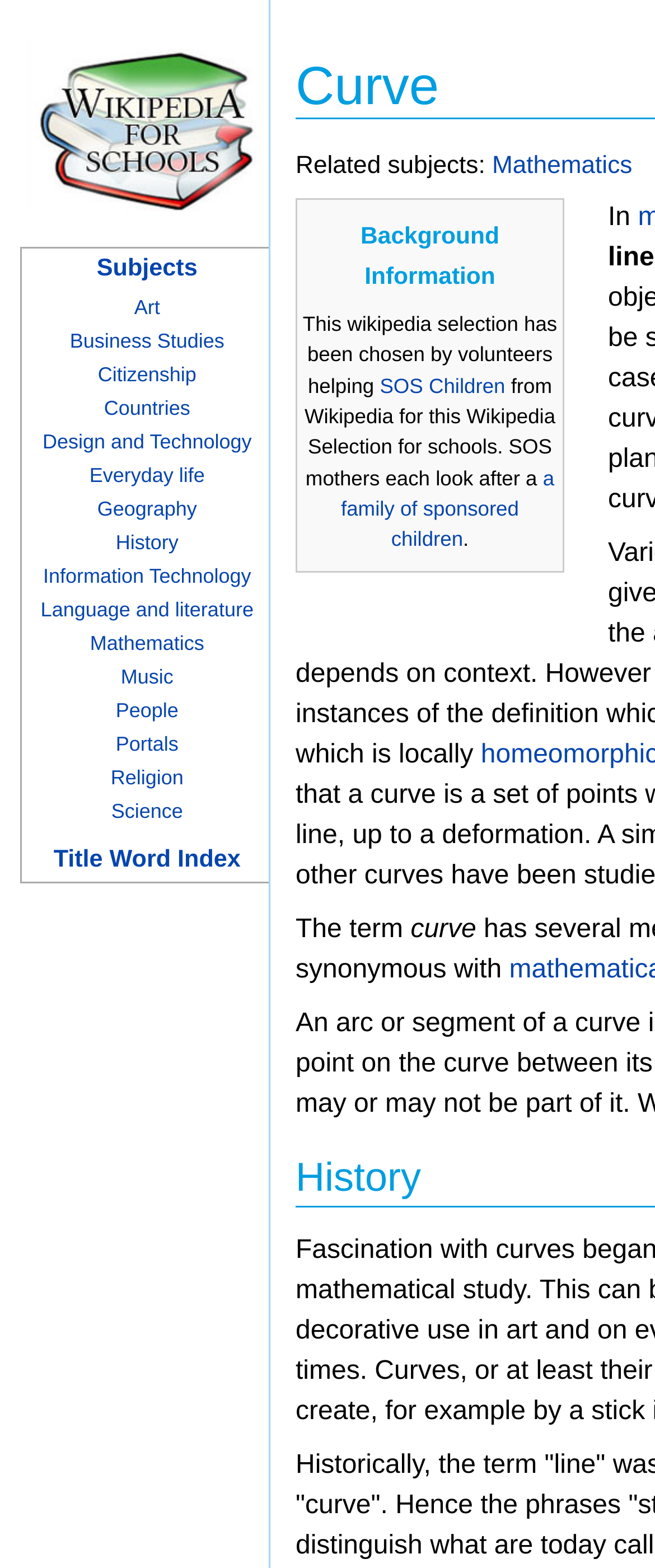What is the organization that helps with Wikipedia for Schools?
Use the screenshot to answer the question with a single word or phrase.

SOS Children